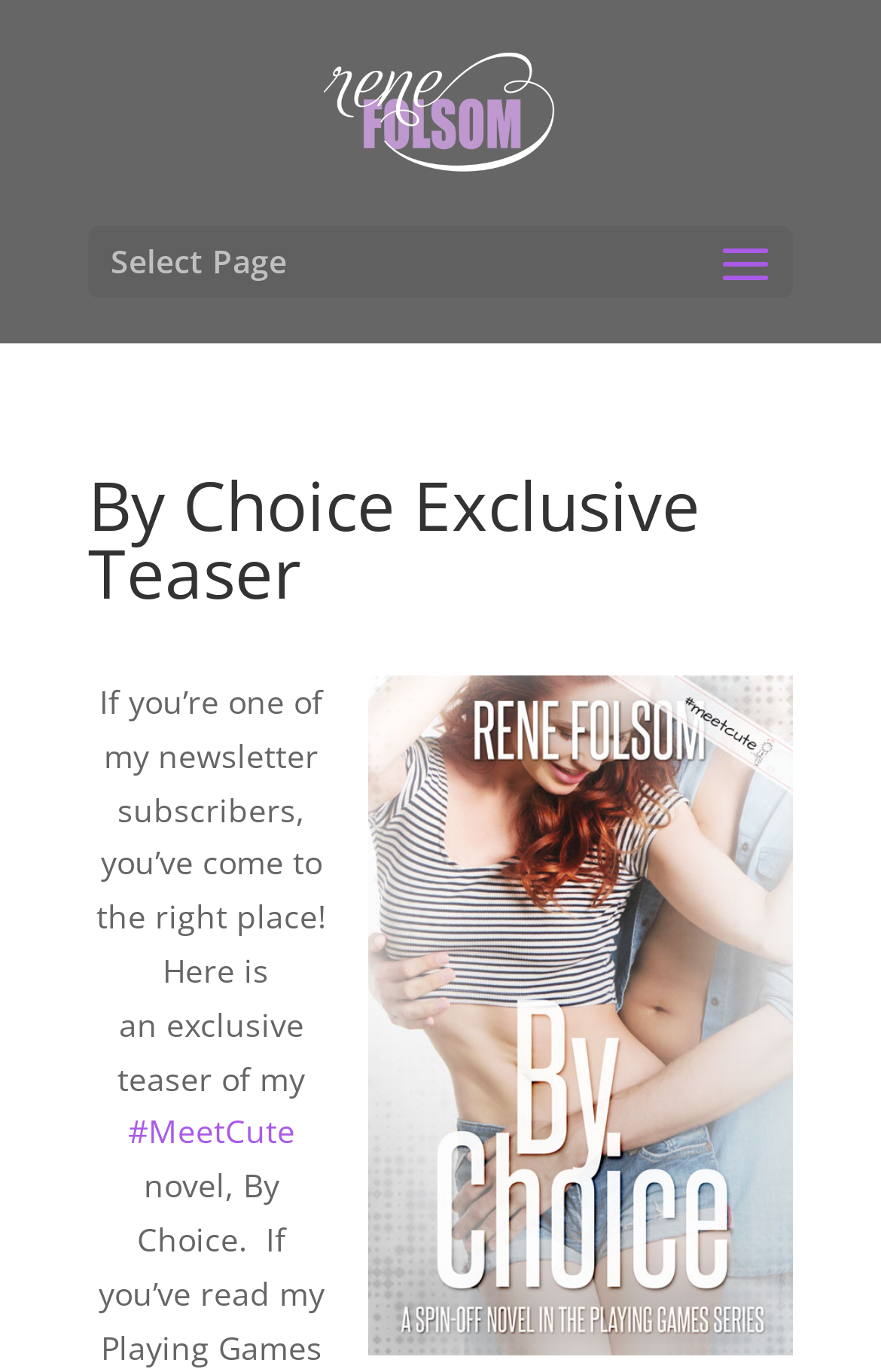Locate the primary headline on the webpage and provide its text.

By Choice Exclusive Teaser